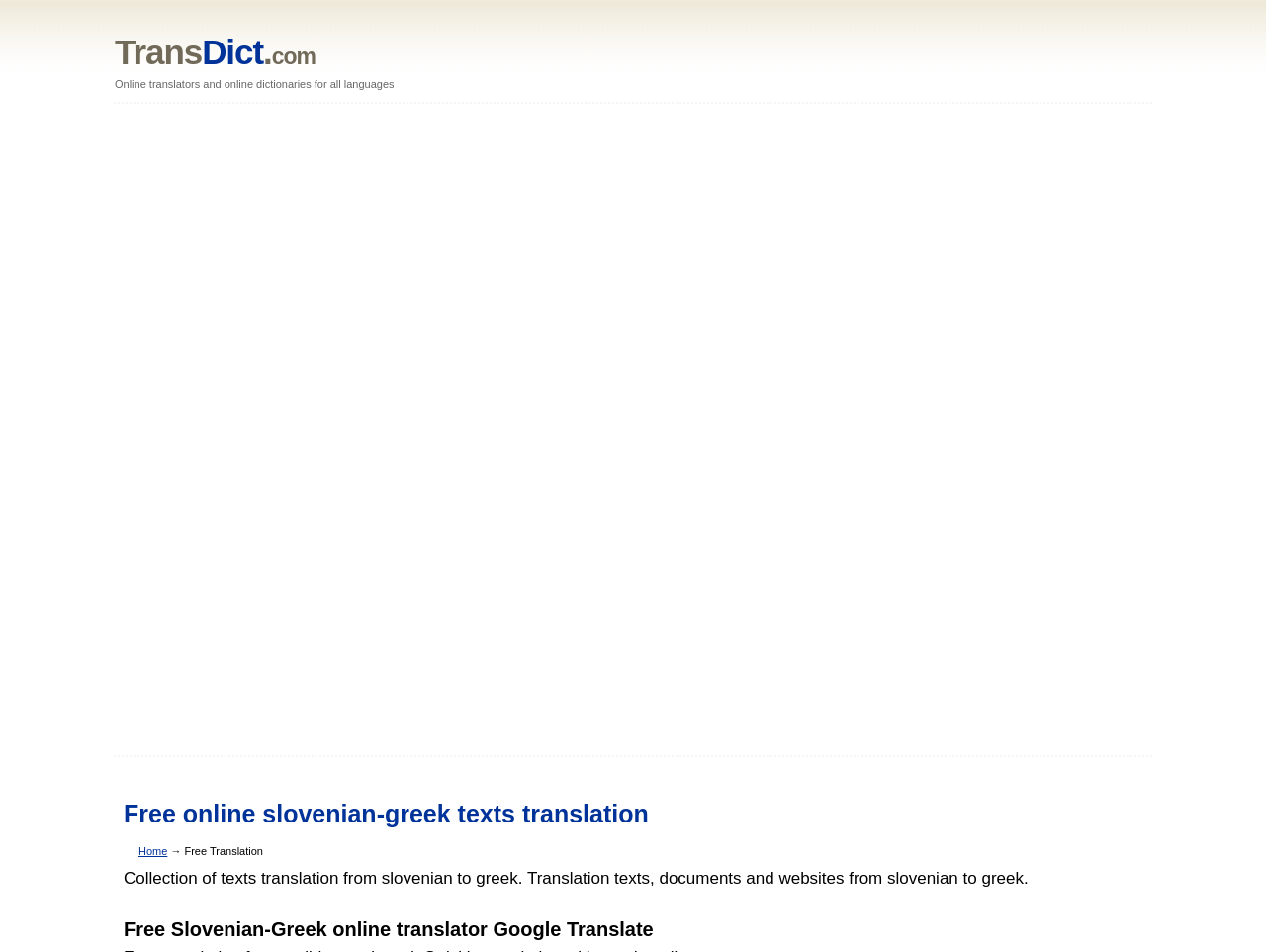Use a single word or phrase to answer the question:
Is there a home page on this website?

Yes